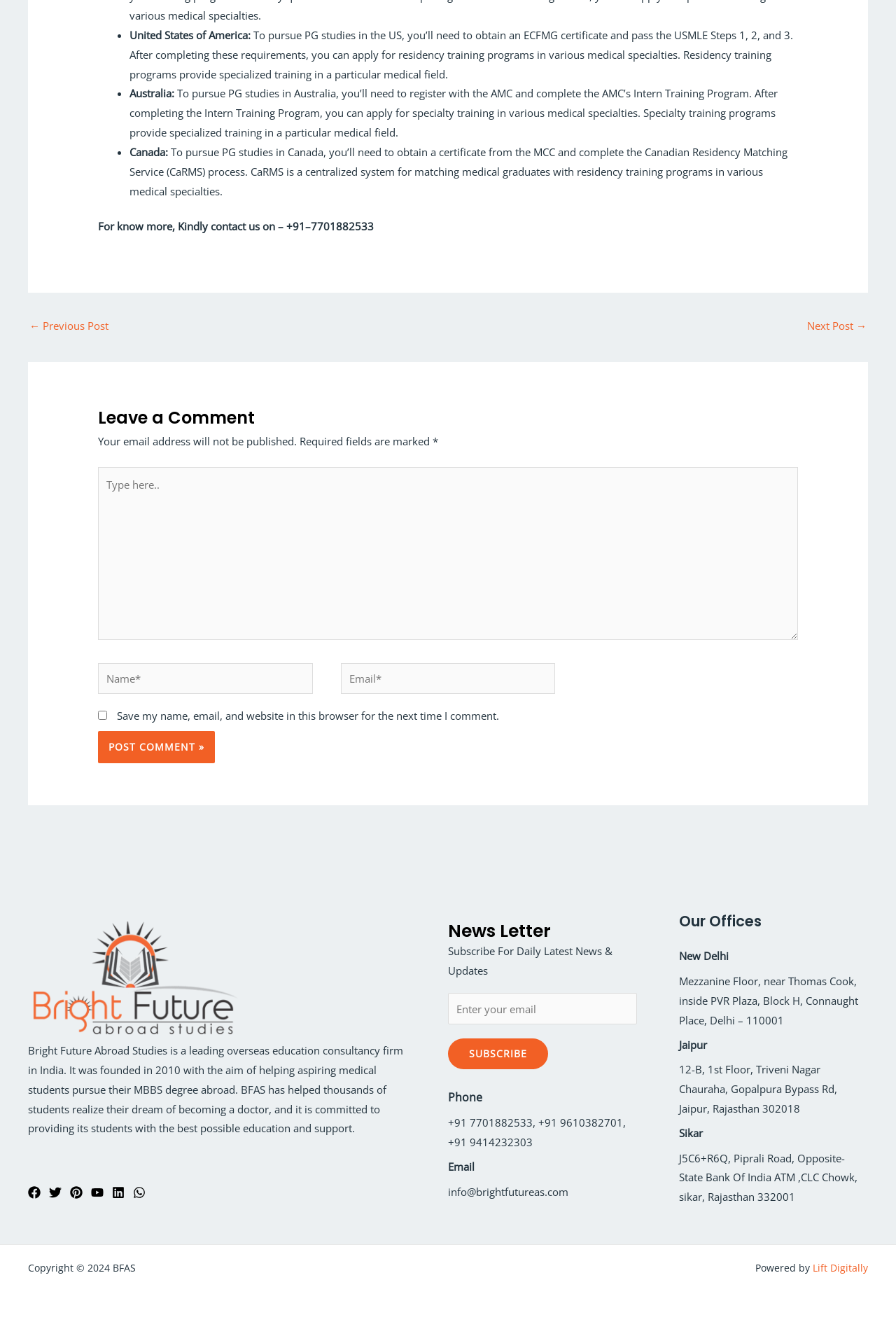What is the purpose of the newsletter subscription?
Using the image, give a concise answer in the form of a single word or short phrase.

Daily latest news and updates